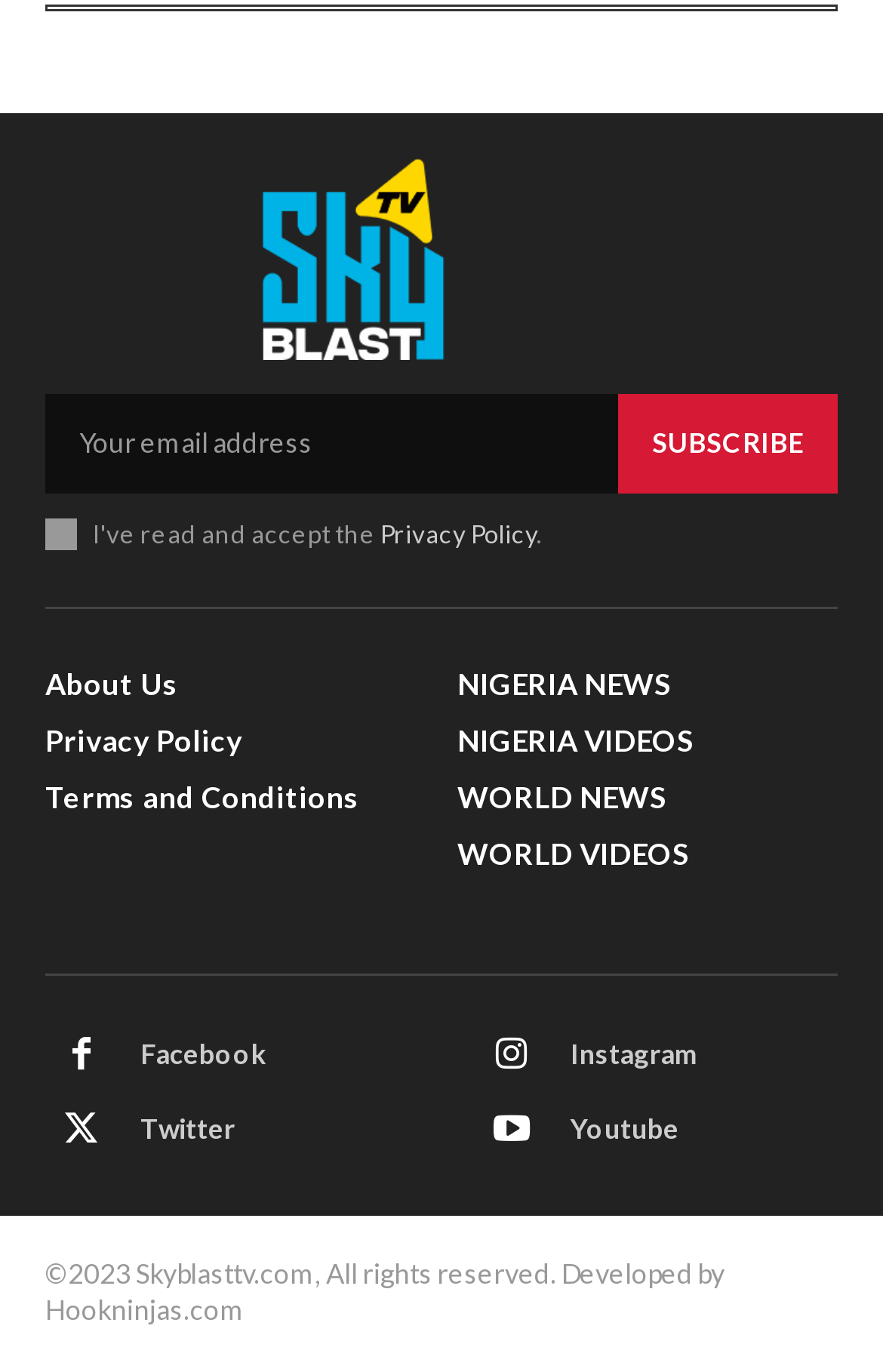What is the purpose of the textbox?
Can you give a detailed and elaborate answer to the question?

The textbox with the label 'email' and the 'required' attribute suggests that it is used to input an email address, likely for subscription or newsletter purposes.